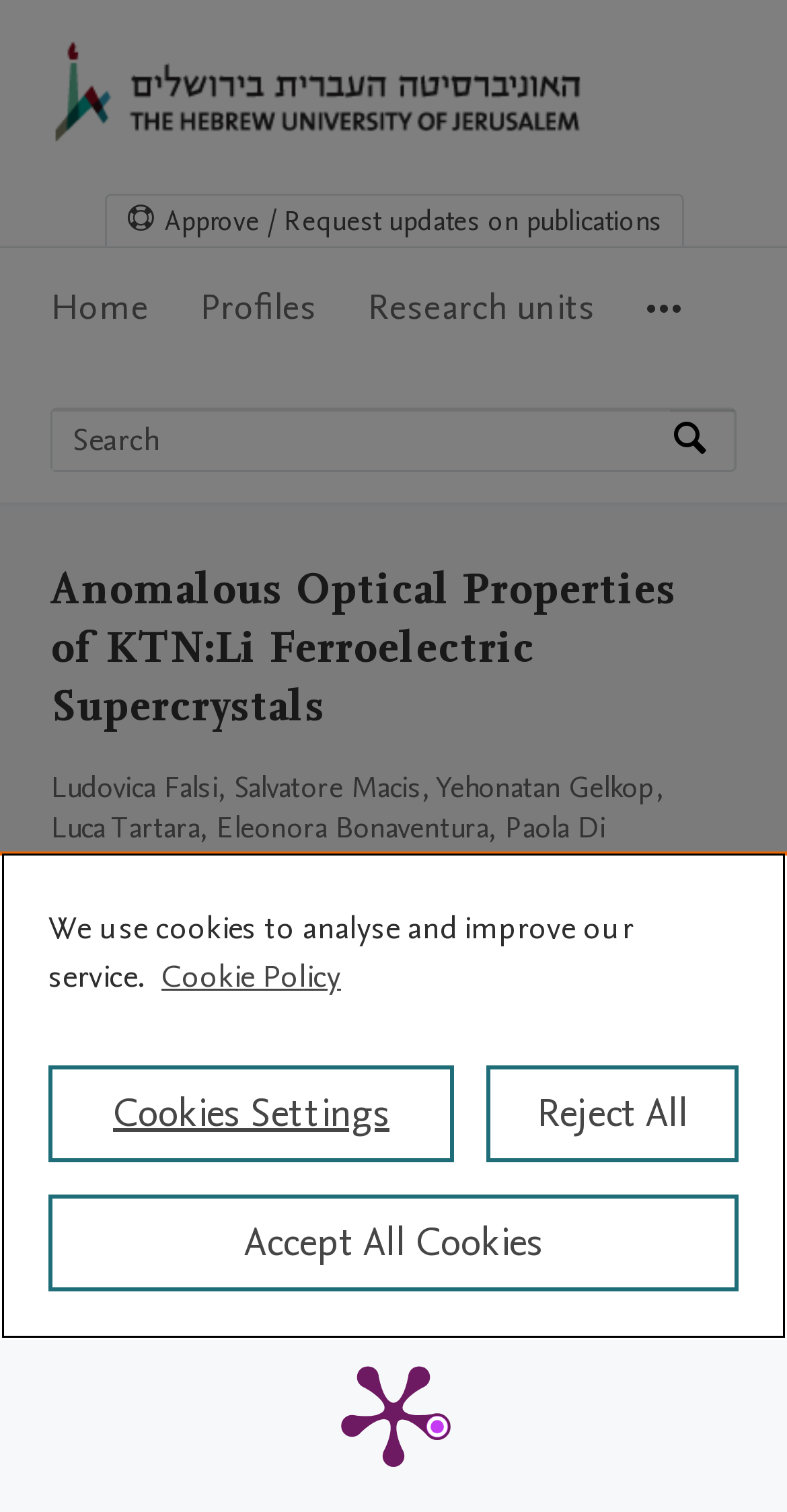What is the research output type?
Please answer the question with as much detail as possible using the screenshot.

I found the answer by looking at the section that describes the research output, where it says 'Contribution to journal' and then 'Article'.